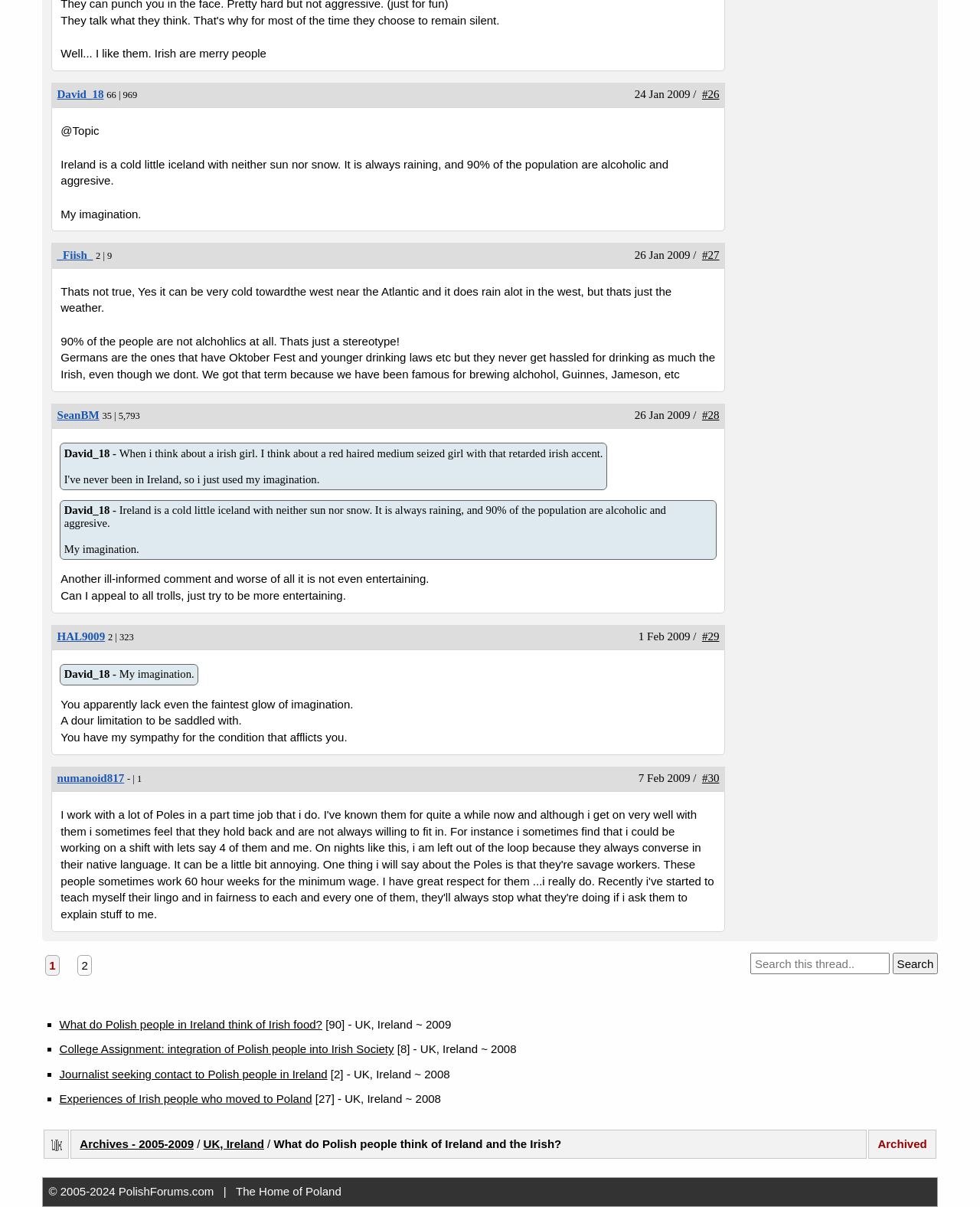Find the bounding box coordinates for the HTML element specified by: "UK, Ireland".

[0.207, 0.942, 0.269, 0.953]